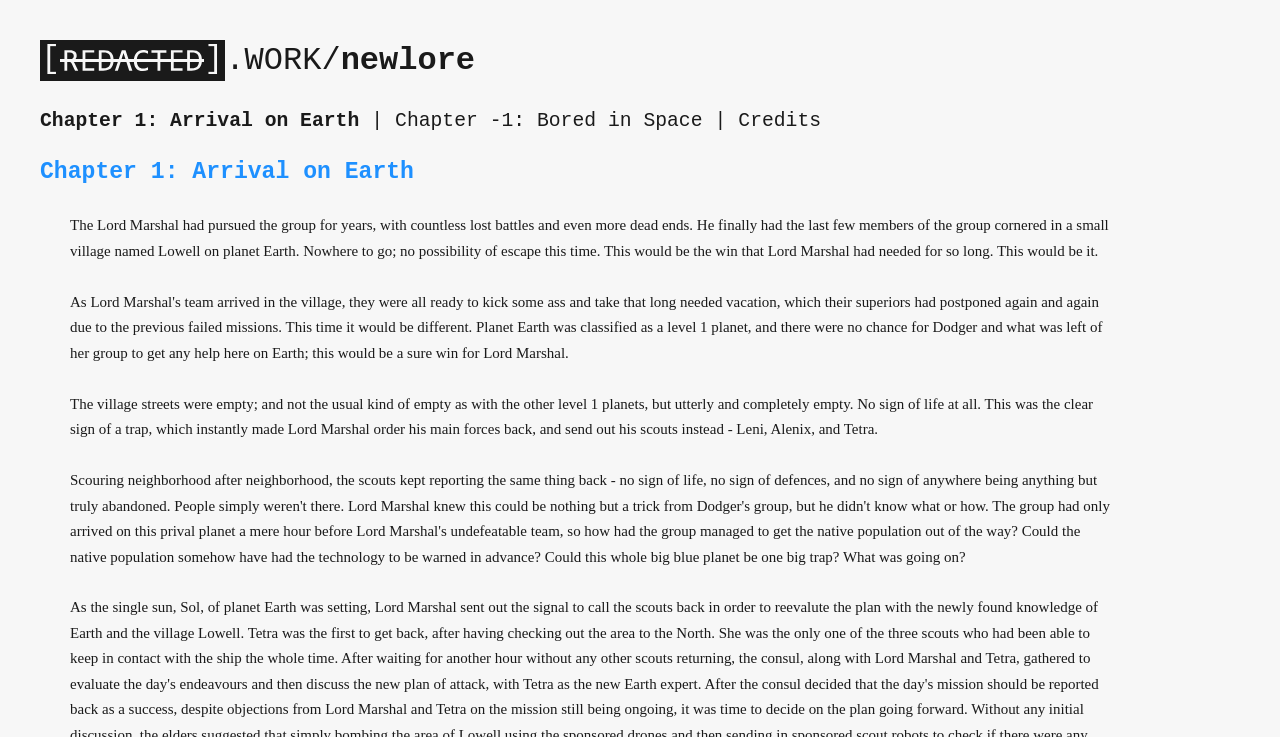What is the Lord Marshal's goal?
Please utilize the information in the image to give a detailed response to the question.

From the text 'This would be the win that Lord Marshal had needed for so long.', I can understand that the Lord Marshal's goal is to achieve a victory or a win, which is likely related to capturing the group he has been pursuing.